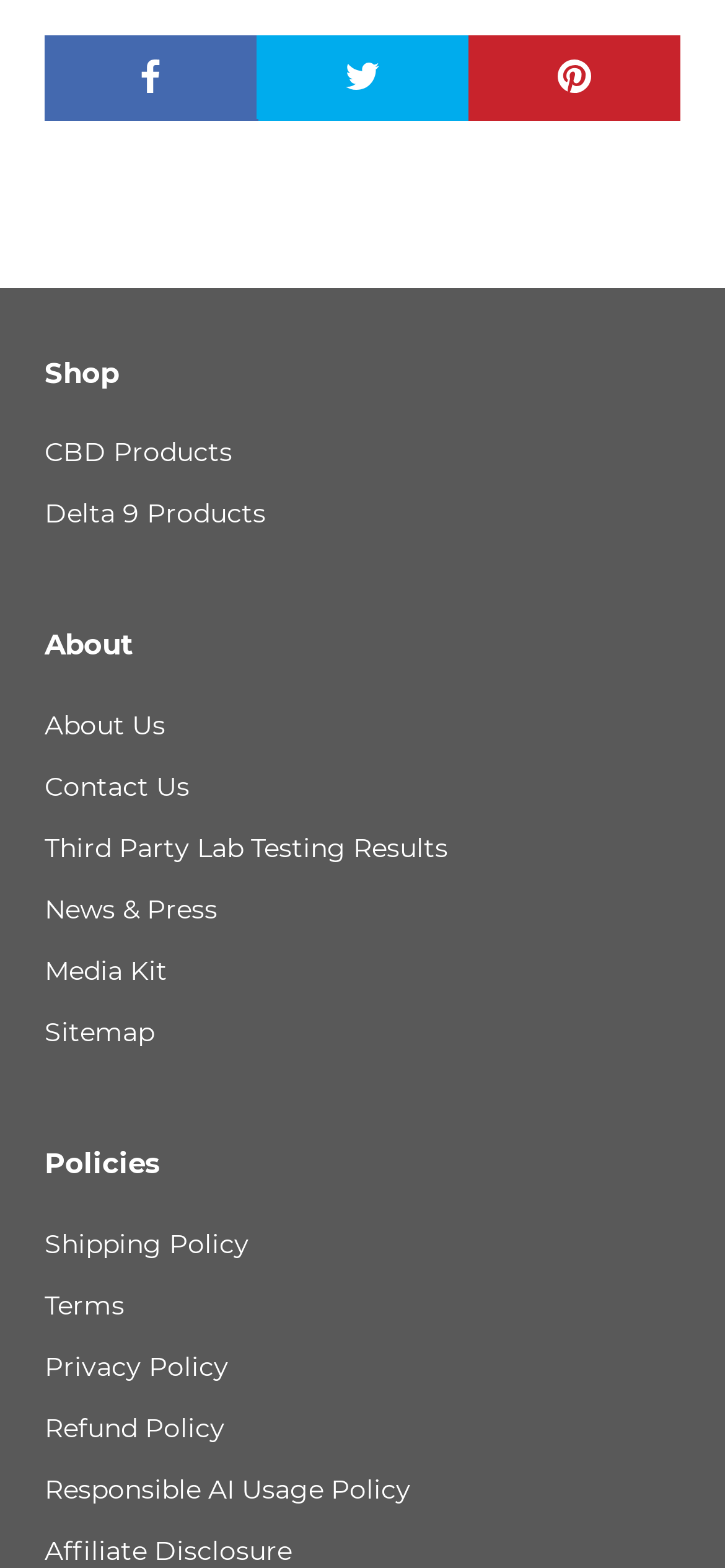Identify the bounding box coordinates for the element that needs to be clicked to fulfill this instruction: "Click on the CBD Products link". Provide the coordinates in the format of four float numbers between 0 and 1: [left, top, right, bottom].

[0.062, 0.277, 0.938, 0.302]